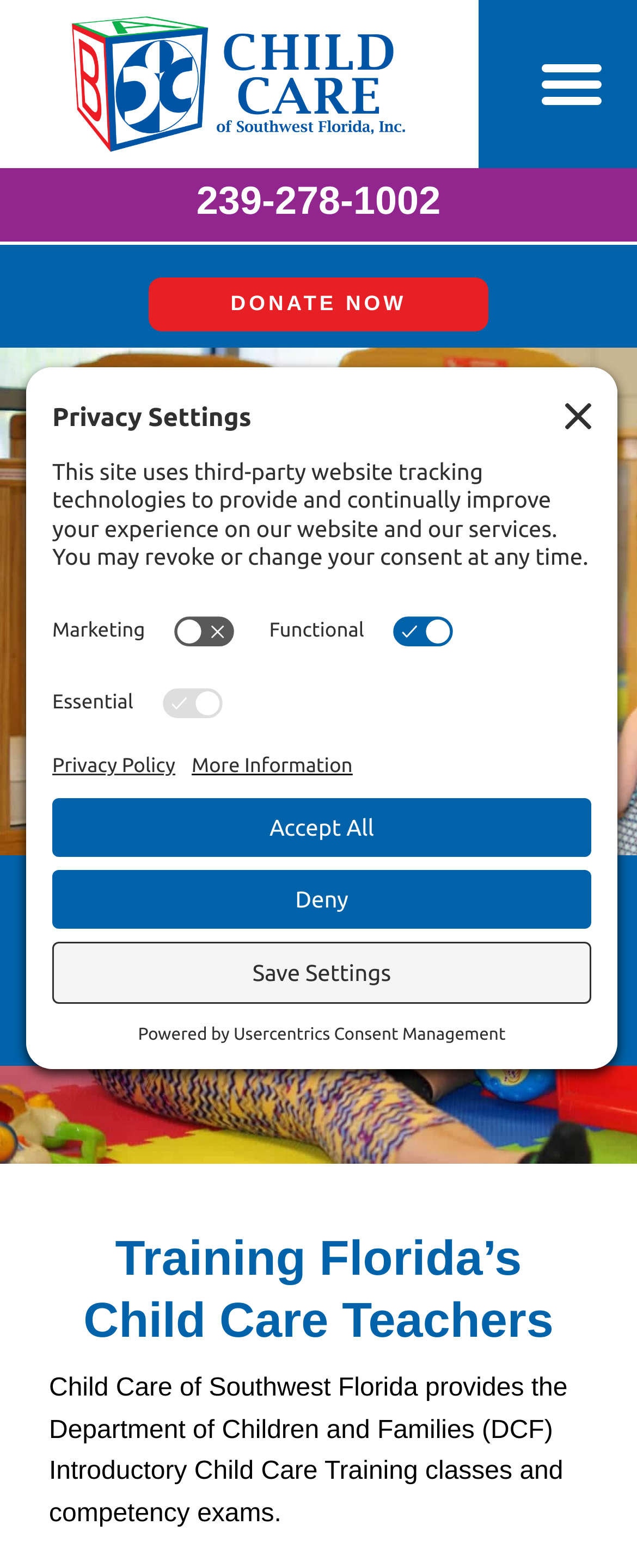Determine the bounding box coordinates of the UI element described by: "Deny".

[0.082, 0.555, 0.928, 0.592]